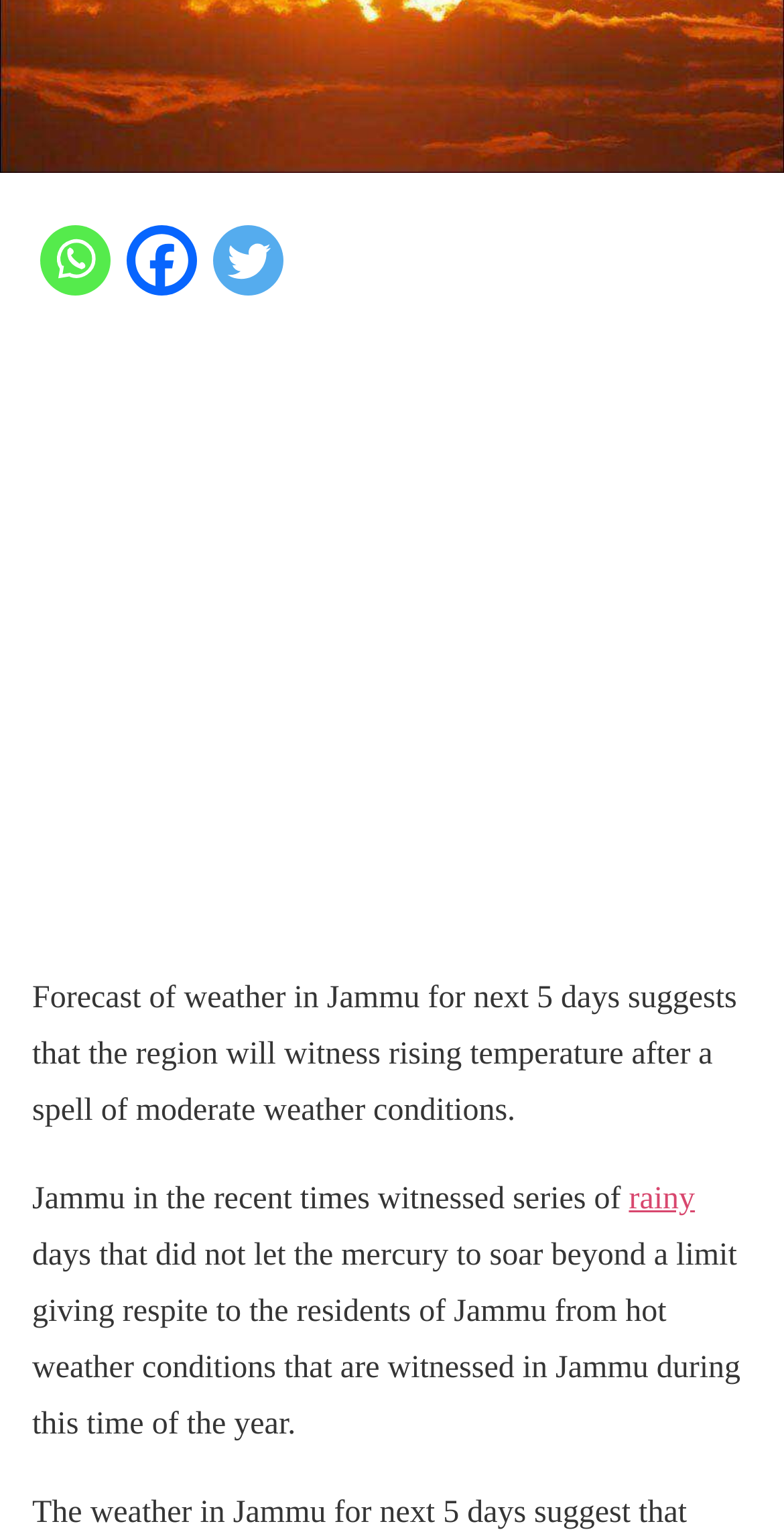Given the element description, predict the bounding box coordinates in the format (top-left x, top-left y, bottom-right x, bottom-right y), using floating point numbers between 0 and 1: rainy

[0.802, 0.771, 0.886, 0.794]